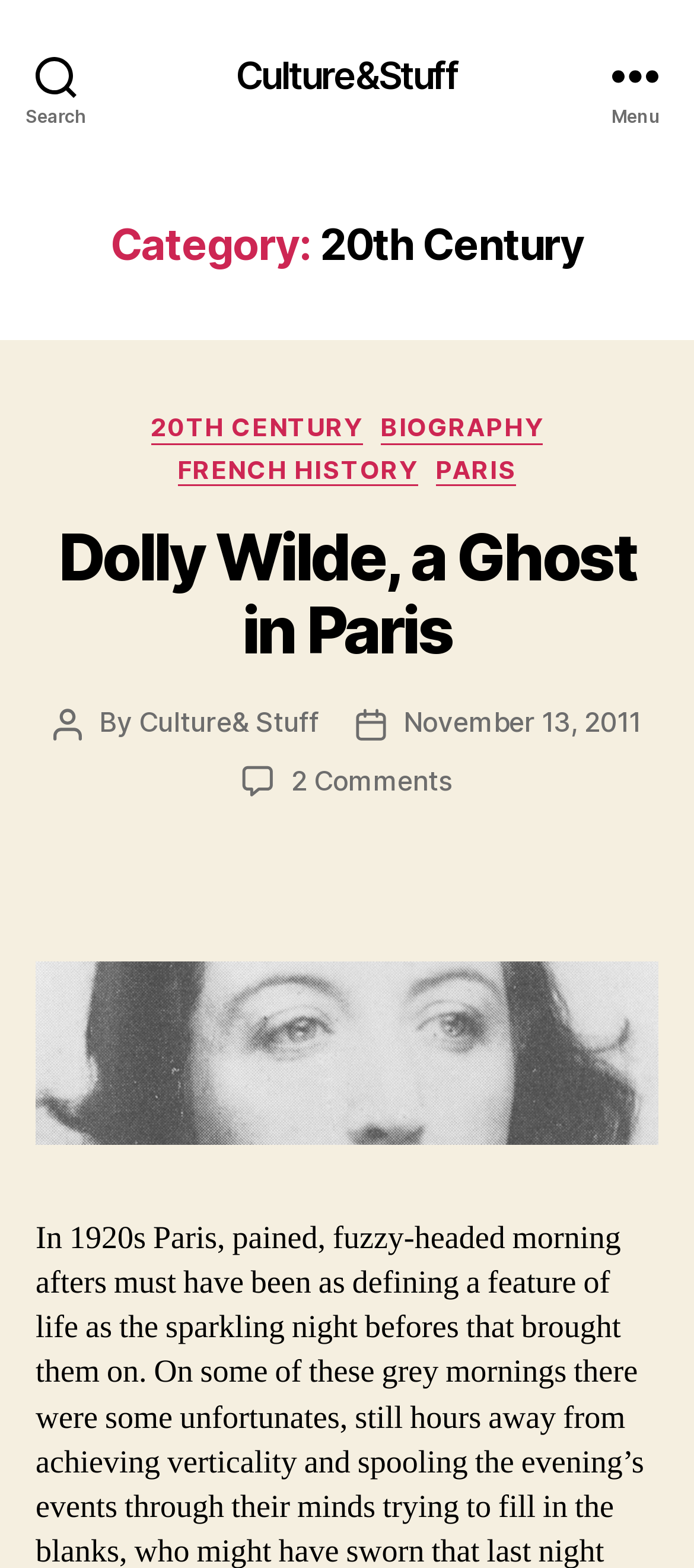Locate the bounding box coordinates of the segment that needs to be clicked to meet this instruction: "Go to Culture&Stuff page".

[0.34, 0.036, 0.66, 0.06]